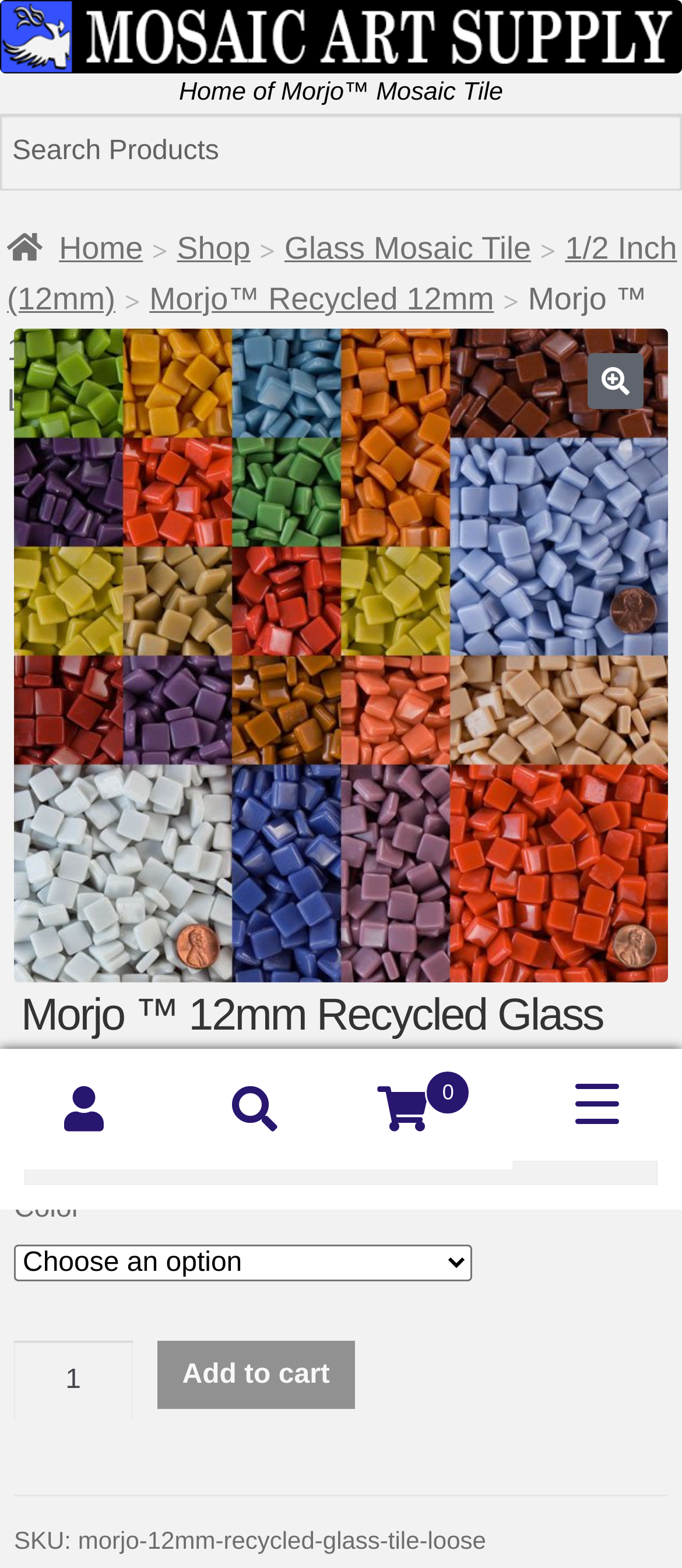Using the provided element description "My Account", determine the bounding box coordinates of the UI element.

[0.0, 0.67, 0.25, 0.746]